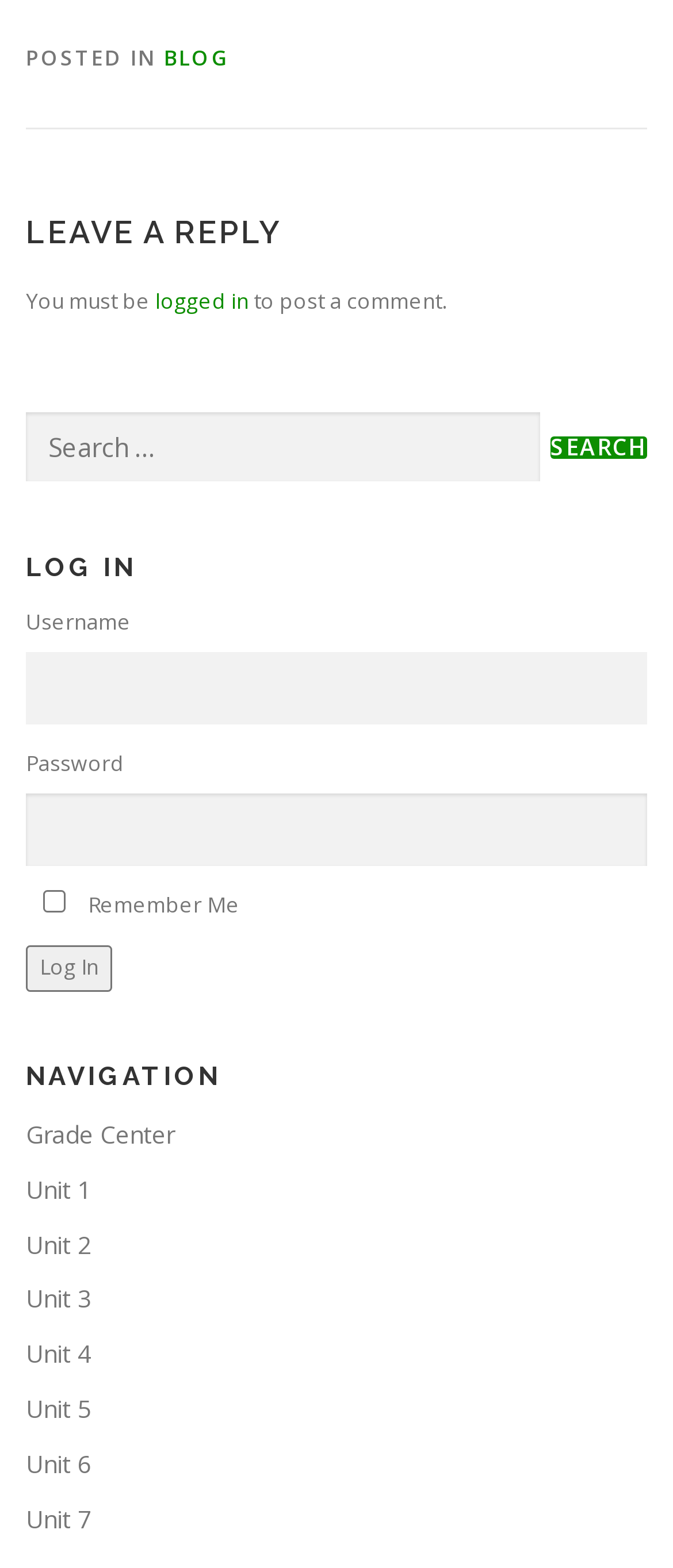Provide the bounding box coordinates for the UI element that is described by this text: "parent_node: Username name="log"". The coordinates should be in the form of four float numbers between 0 and 1: [left, top, right, bottom].

[0.038, 0.415, 0.962, 0.463]